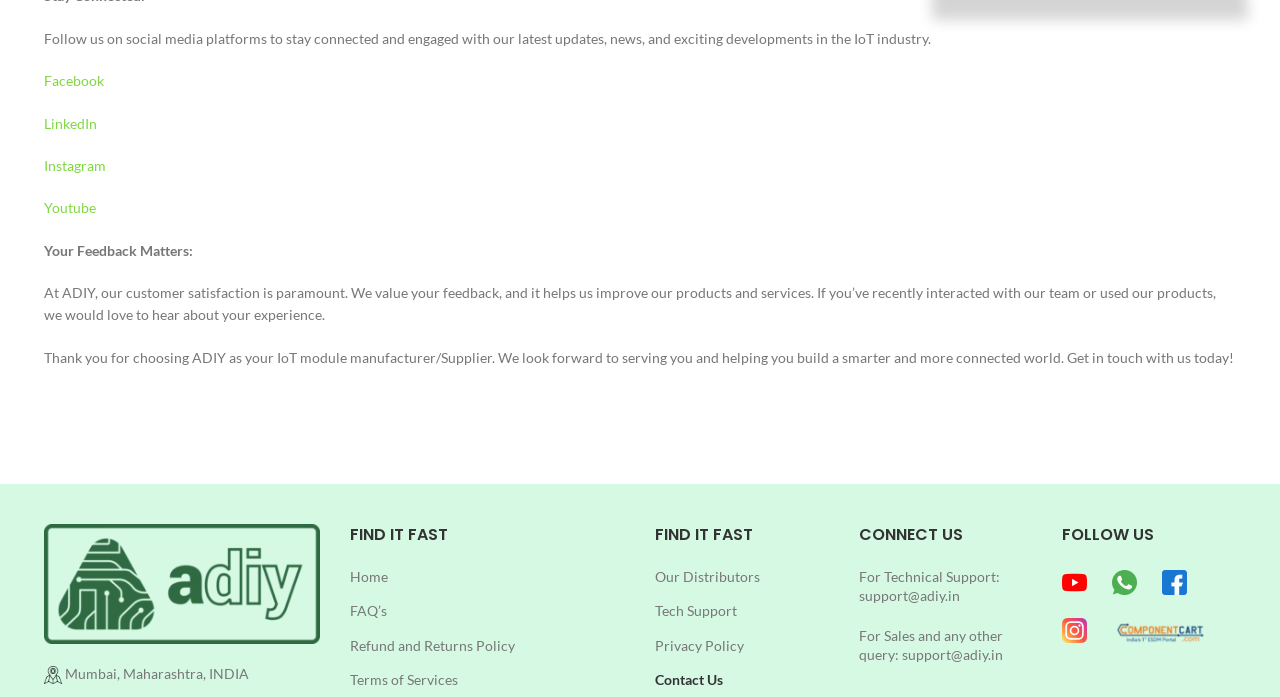Extract the bounding box coordinates of the UI element described by: "Youtube". The coordinates should include four float numbers ranging from 0 to 1, e.g., [left, top, right, bottom].

[0.034, 0.286, 0.075, 0.31]